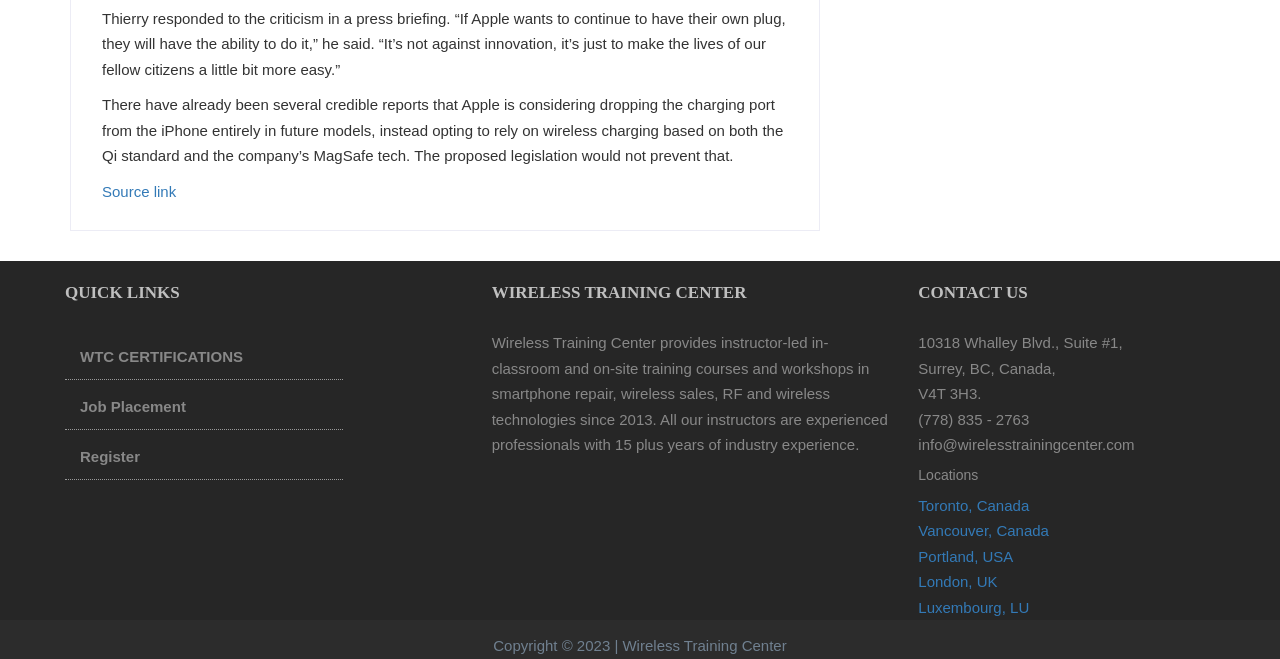Please identify the bounding box coordinates of the region to click in order to complete the task: "Register for a course". The coordinates must be four float numbers between 0 and 1, specified as [left, top, right, bottom].

[0.062, 0.68, 0.109, 0.706]